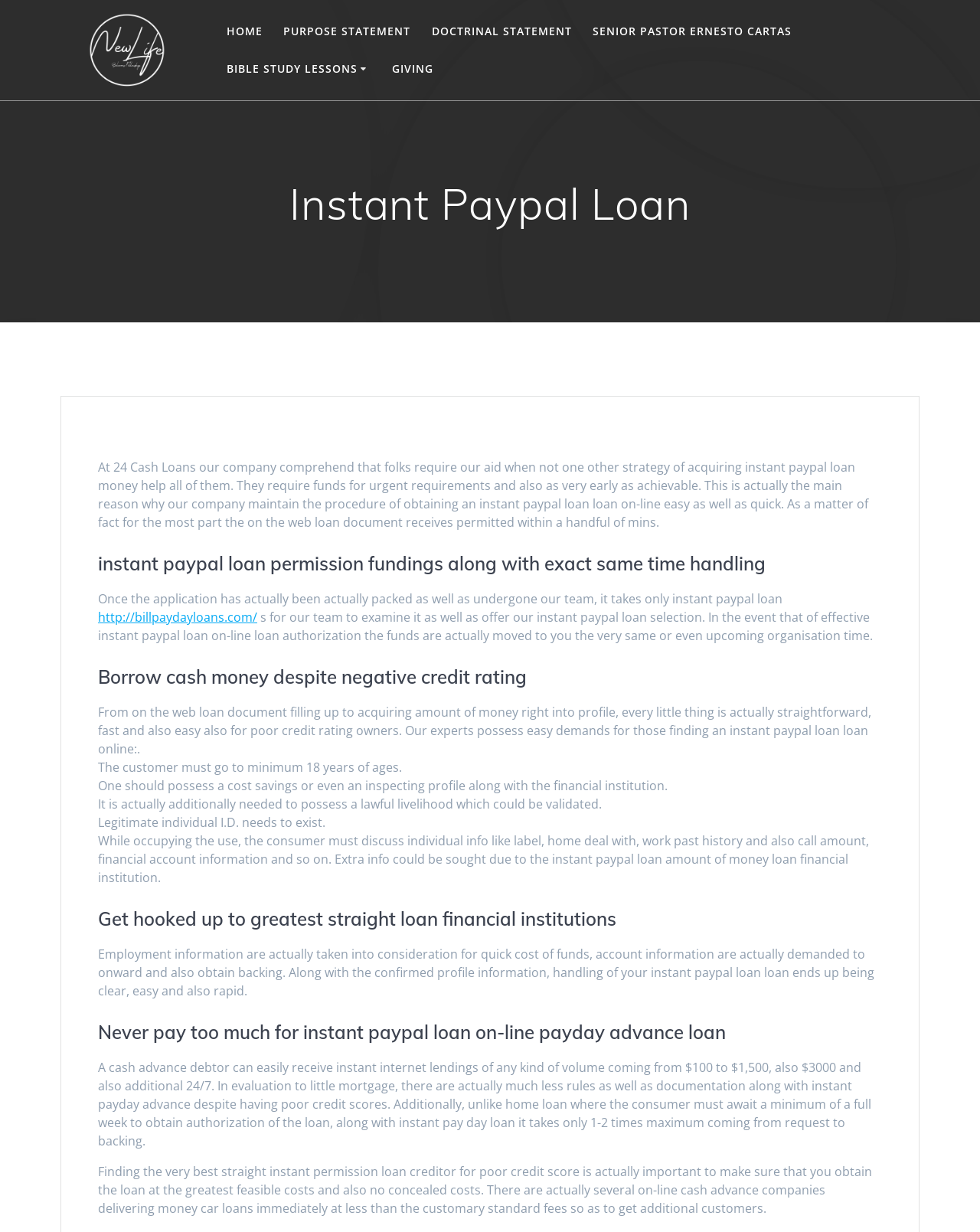Please identify the bounding box coordinates of the element I should click to complete this instruction: 'Click GIVING'. The coordinates should be given as four float numbers between 0 and 1, like this: [left, top, right, bottom].

[0.4, 0.049, 0.442, 0.063]